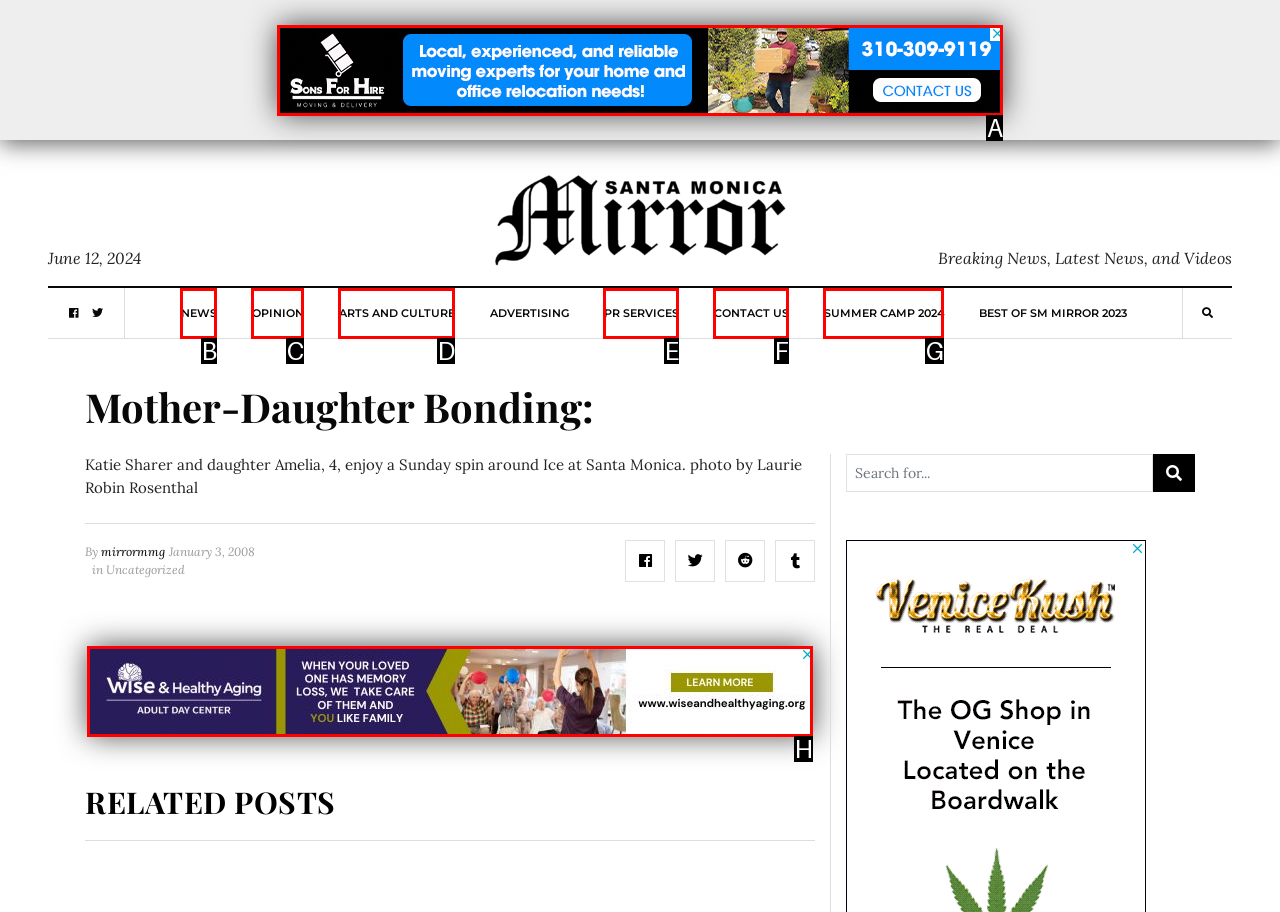What letter corresponds to the UI element described here: Arts and Culture
Reply with the letter from the options provided.

D